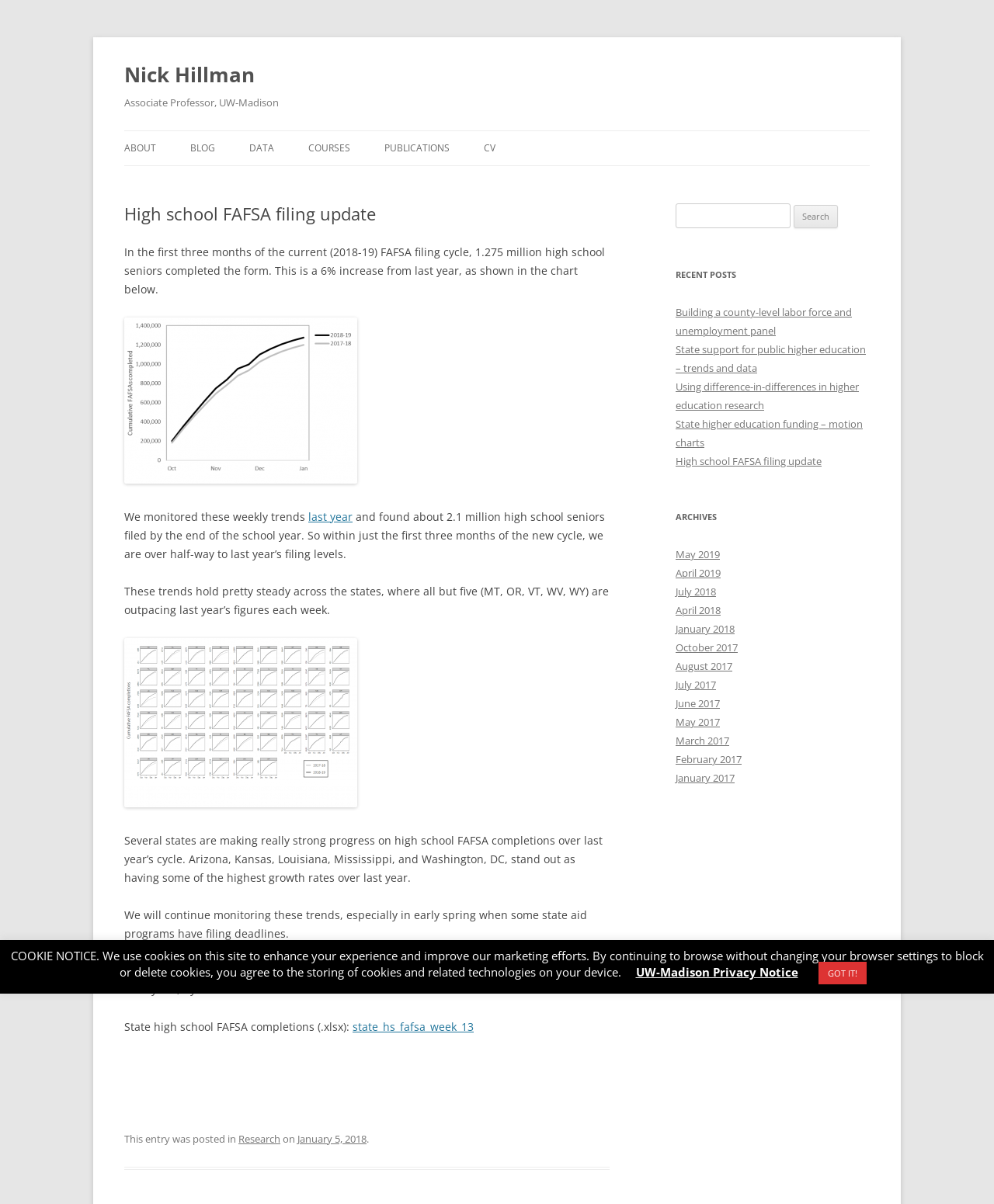Determine the bounding box coordinates for the area that should be clicked to carry out the following instruction: "Click on the 'CV' link".

[0.487, 0.109, 0.498, 0.138]